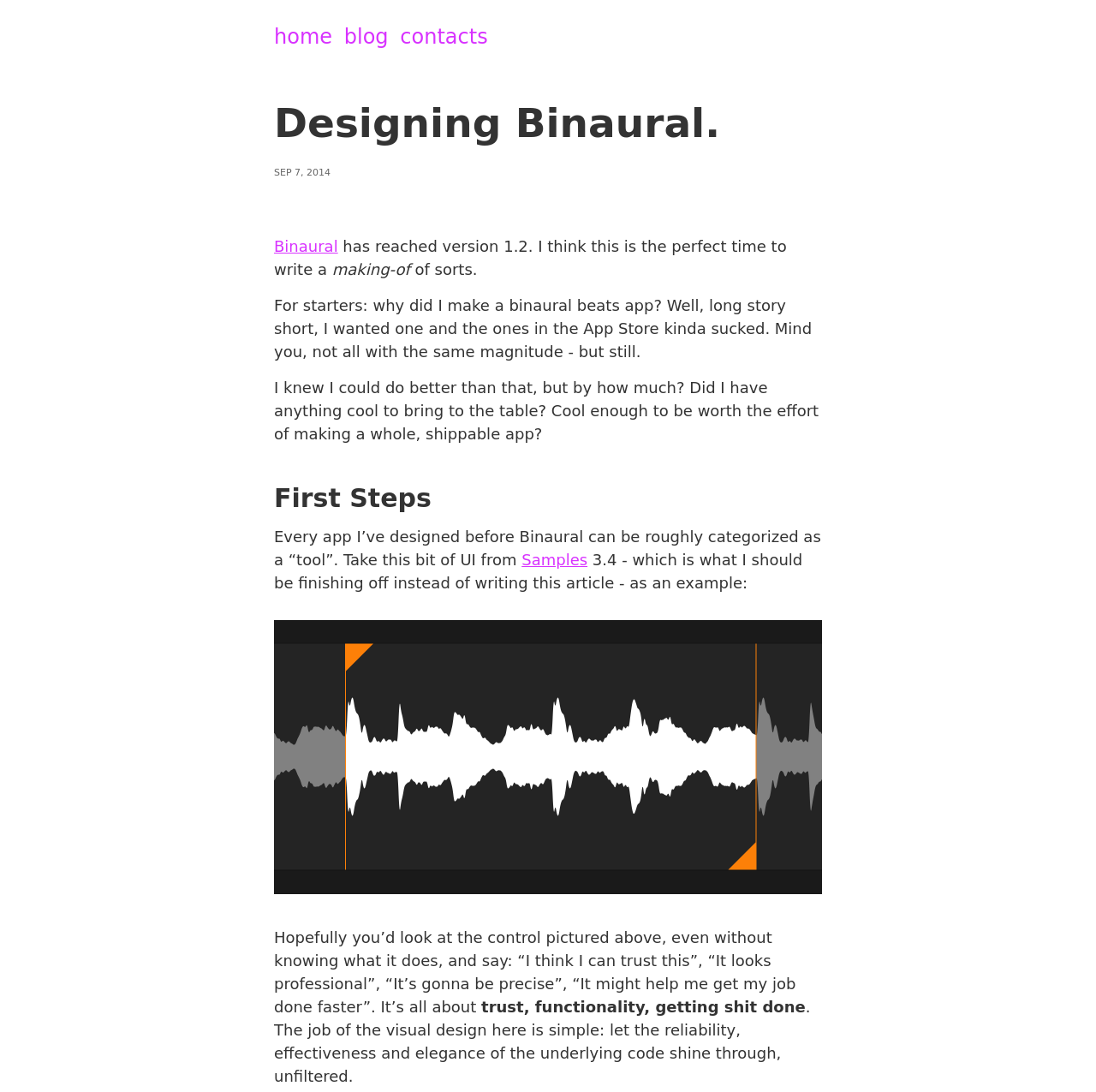What is the date mentioned in the webpage?
From the image, provide a succinct answer in one word or a short phrase.

Sep 7, 2014